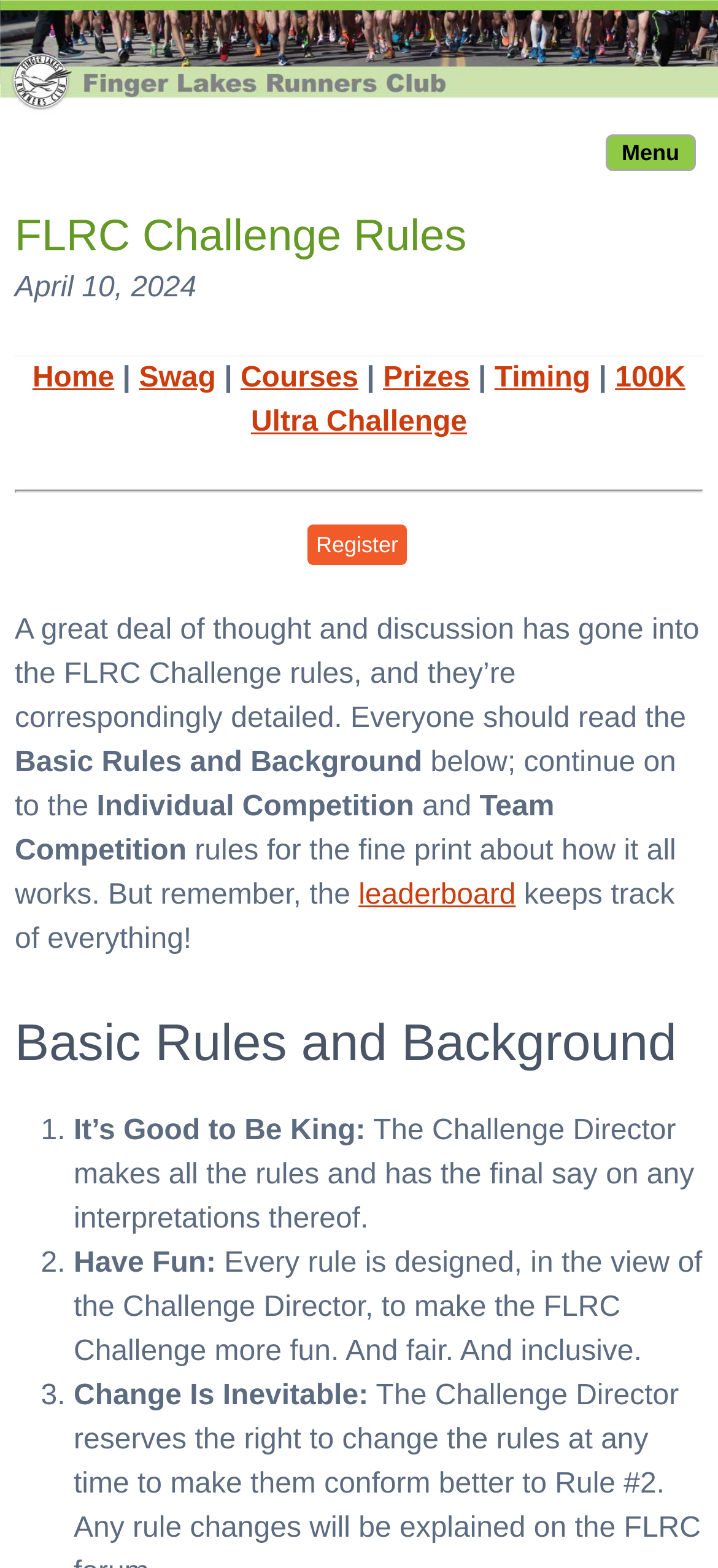Analyze the image and provide a detailed answer to the question: What is the role of the Challenge Director?

The role of the Challenge Director can be found in the 'Basic Rules and Background' section, where it is stated that 'The Challenge Director makes all the rules and has the final say on any interpretations thereof'.